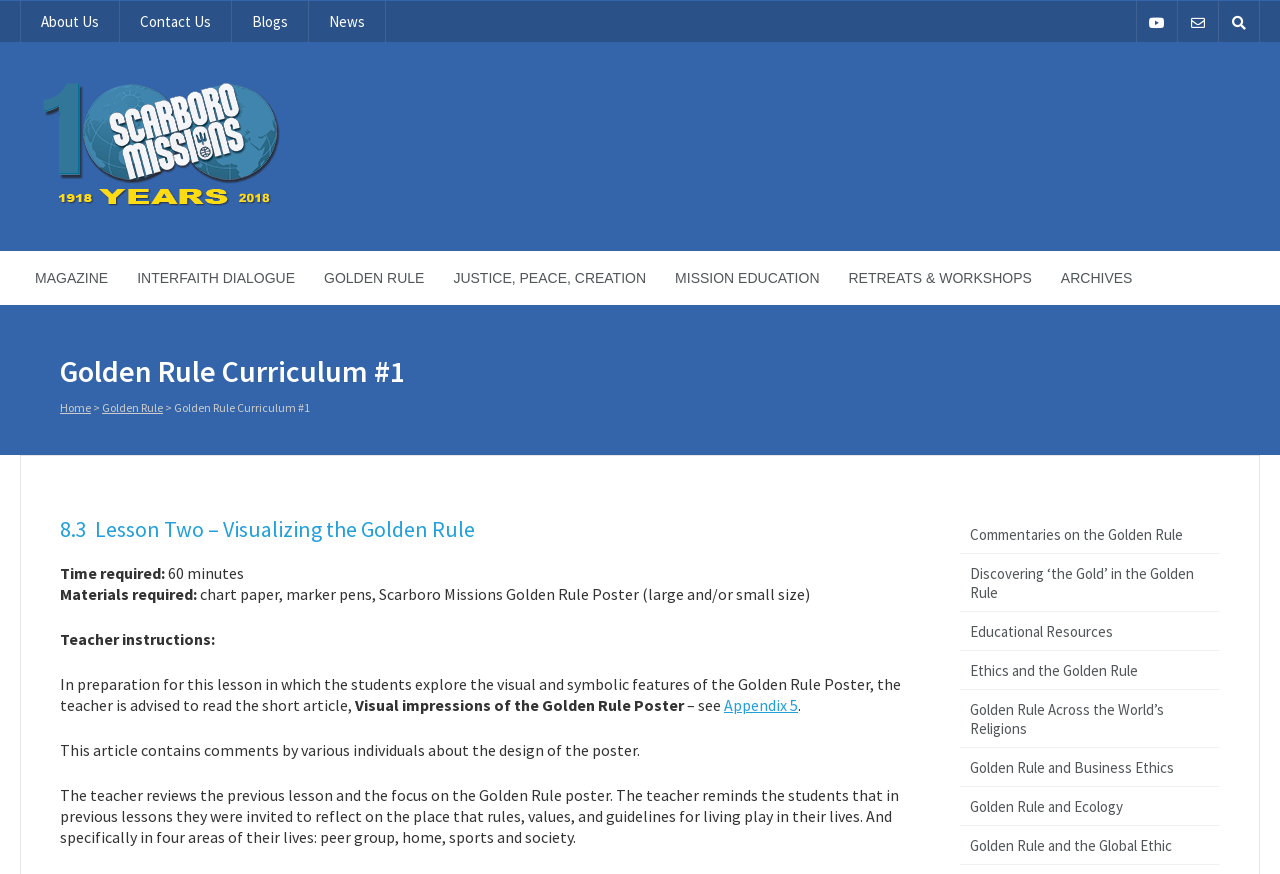What is the time required for Lesson Two?
Please describe in detail the information shown in the image to answer the question.

According to the page content, the time required for Lesson Two is 60 minutes, which is specified in the 'Time required:' section with a bounding box coordinate of [0.047, 0.644, 0.129, 0.667].